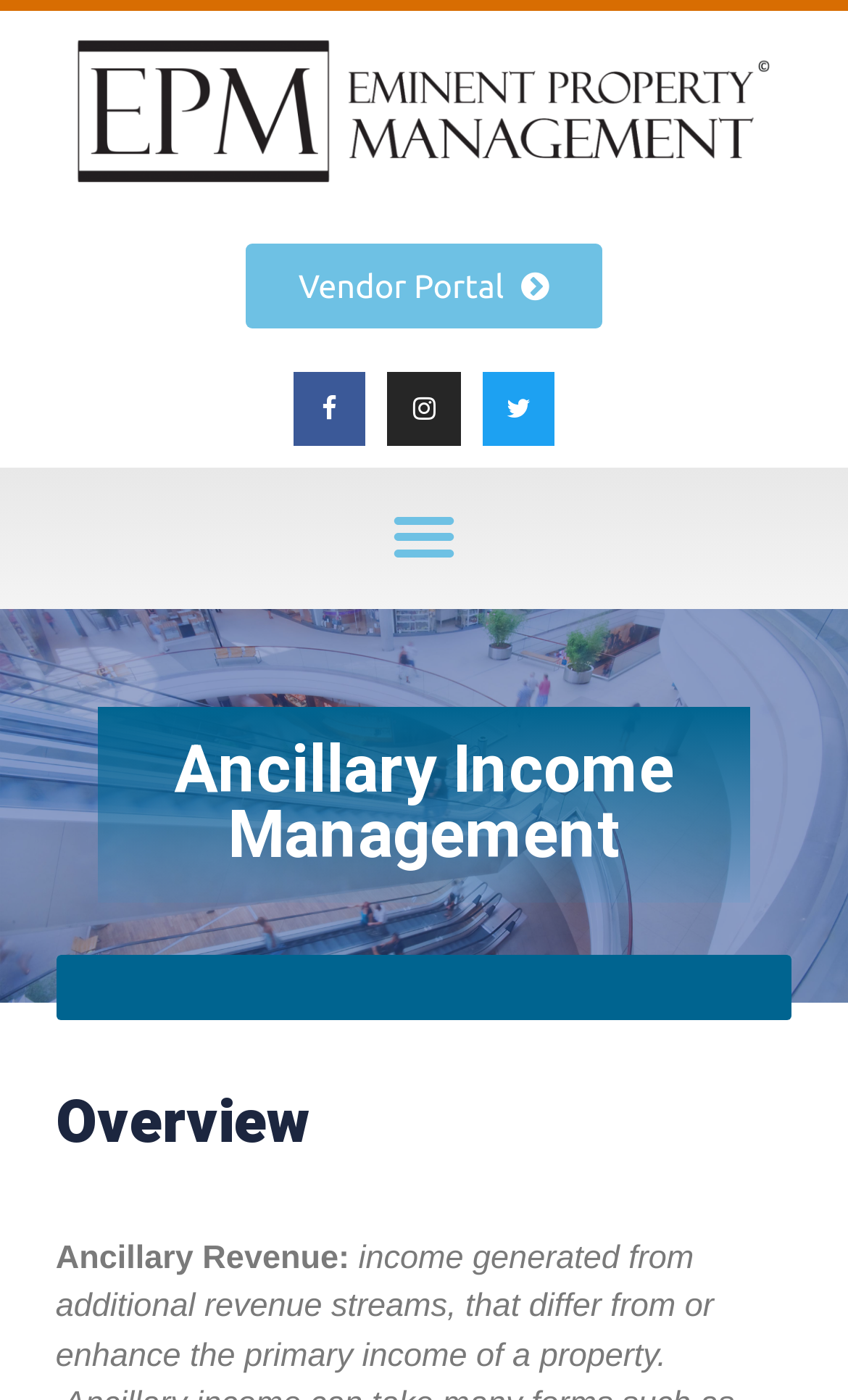From the webpage screenshot, predict the bounding box of the UI element that matches this description: "Vendor Portal".

[0.29, 0.174, 0.71, 0.235]